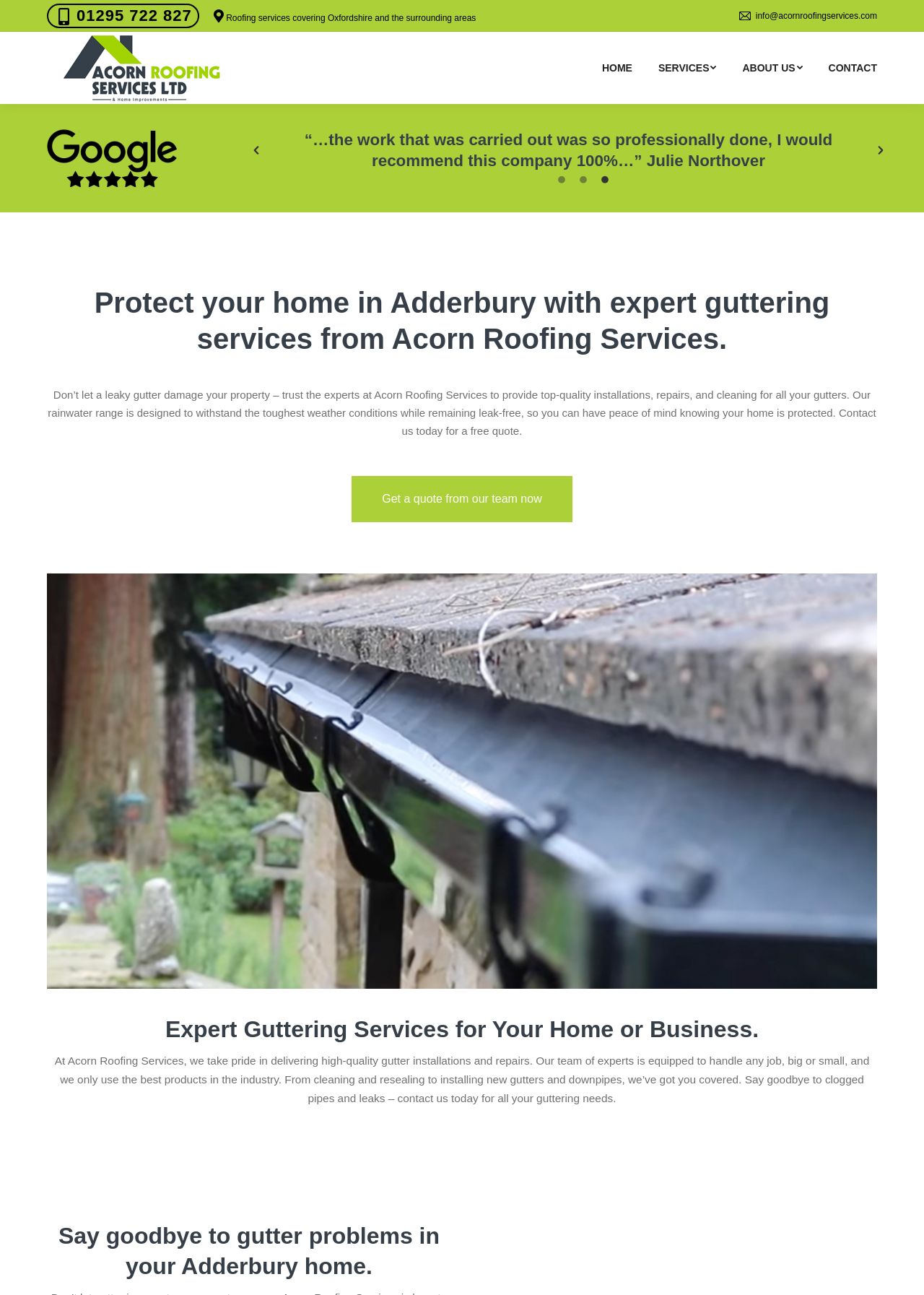Analyze and describe the webpage in a detailed narrative.

The webpage is about Acorn Roofing Services Ltd, a company that offers expert guttering solutions in Adderbury. At the top, there is a phone number "01295 722 827" and an email address "info@acornroofingservices.com" on the right side. Below them, there is a logo of Acorn Roofing Services with a link to the company's homepage. A horizontal menu bar is located below the logo, with four menu items: "HOME", "SERVICES", "ABOUT US", and "CONTACT".

On the left side, there is a Google review logo, and below it, there is a toolbar with "Previous" and "Next" buttons. A tab list is located next to the toolbar. The main content of the webpage starts with a heading that introduces the company's guttering services in Adderbury. Below the heading, there is a paragraph of text that describes the importance of gutter maintenance and the services offered by the company.

A call-to-action button "Get a quote from our team now" is located in the middle of the page, encouraging visitors to contact the company for a free quote. Below the button, there is a large image that takes up most of the page width. The image is followed by another heading that highlights the company's expertise in guttering services, and a paragraph of text that describes the company's services in more detail.

Finally, there is a heading that emphasizes the benefits of using the company's guttering services, and a link to go back to the top of the page is located at the bottom right corner.